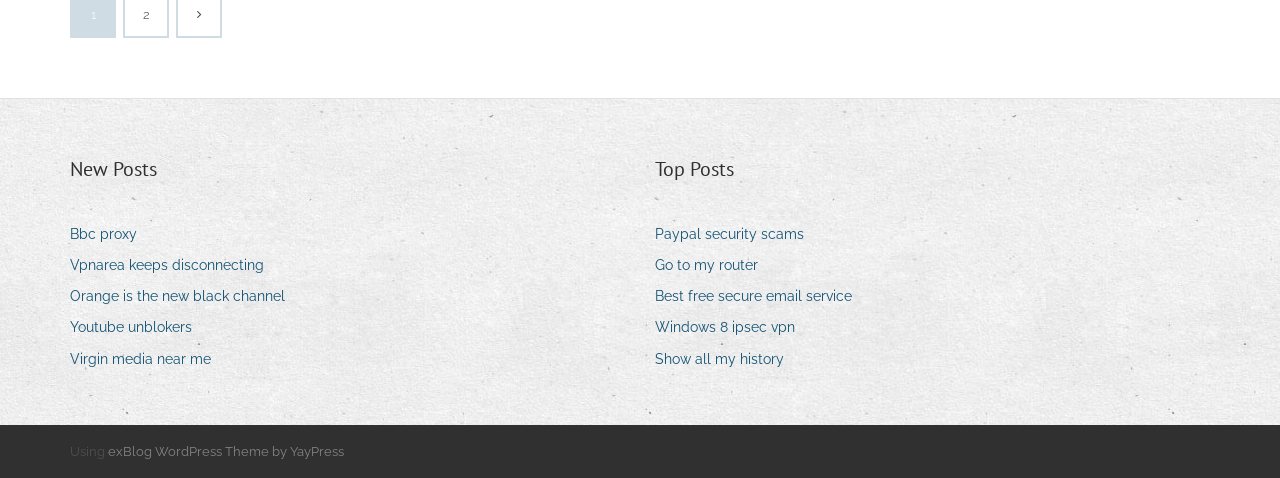Kindly determine the bounding box coordinates for the area that needs to be clicked to execute this instruction: "Check Bbc proxy".

[0.055, 0.462, 0.119, 0.519]